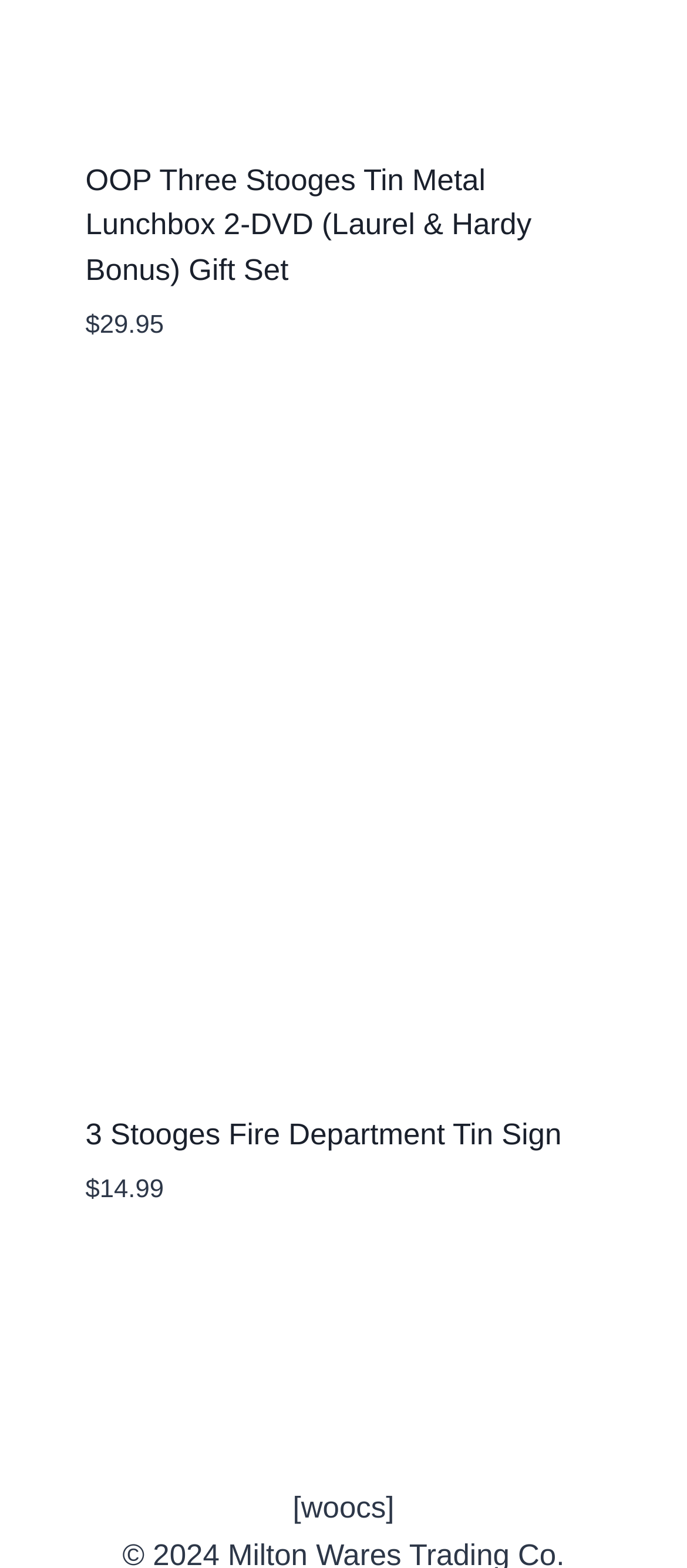Is there a discount or promotion on the page?
Answer with a single word or short phrase according to what you see in the image.

No